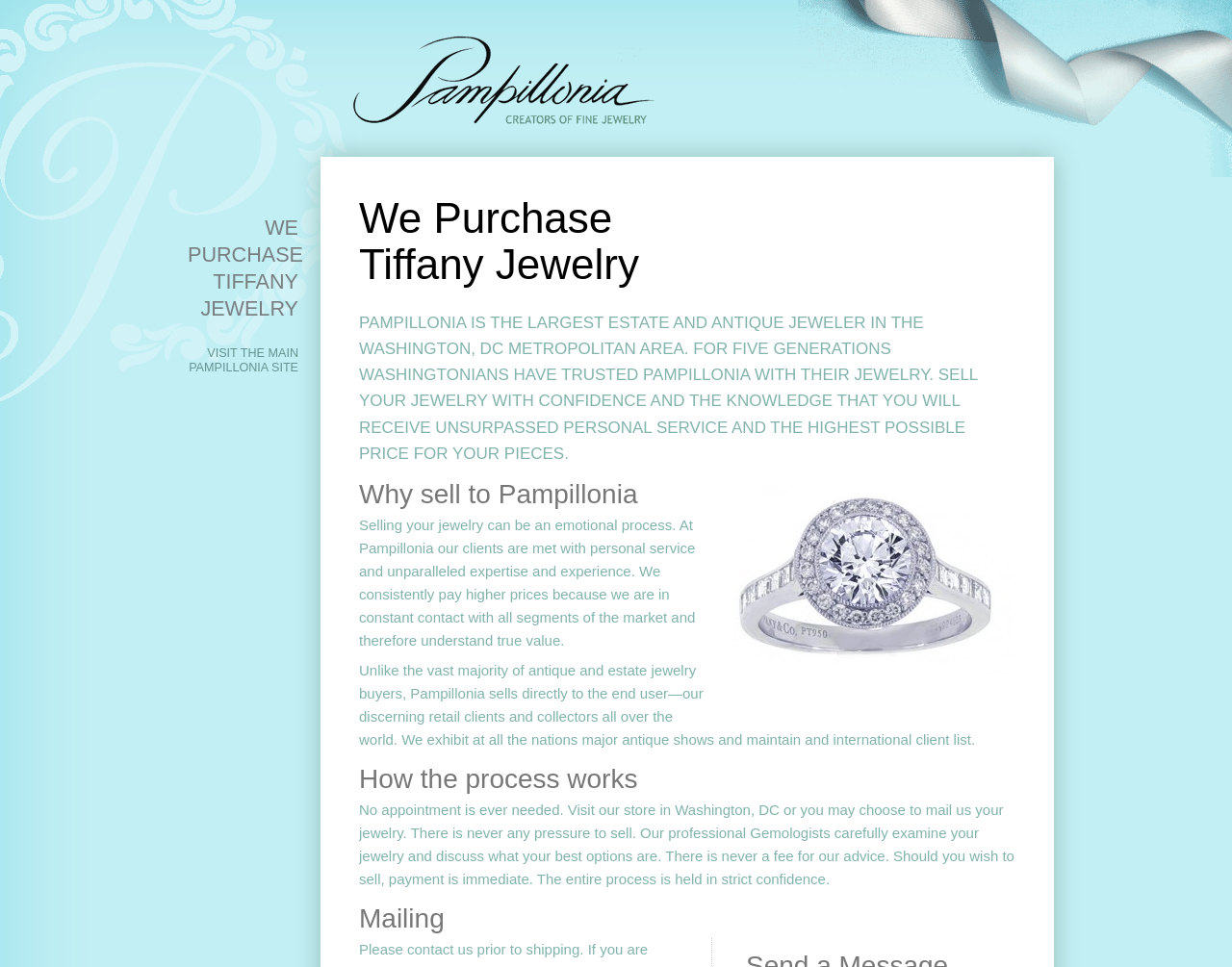Answer the question with a single word or phrase: 
What is the main purpose of this website?

Buy and sell Tiffany jewelry